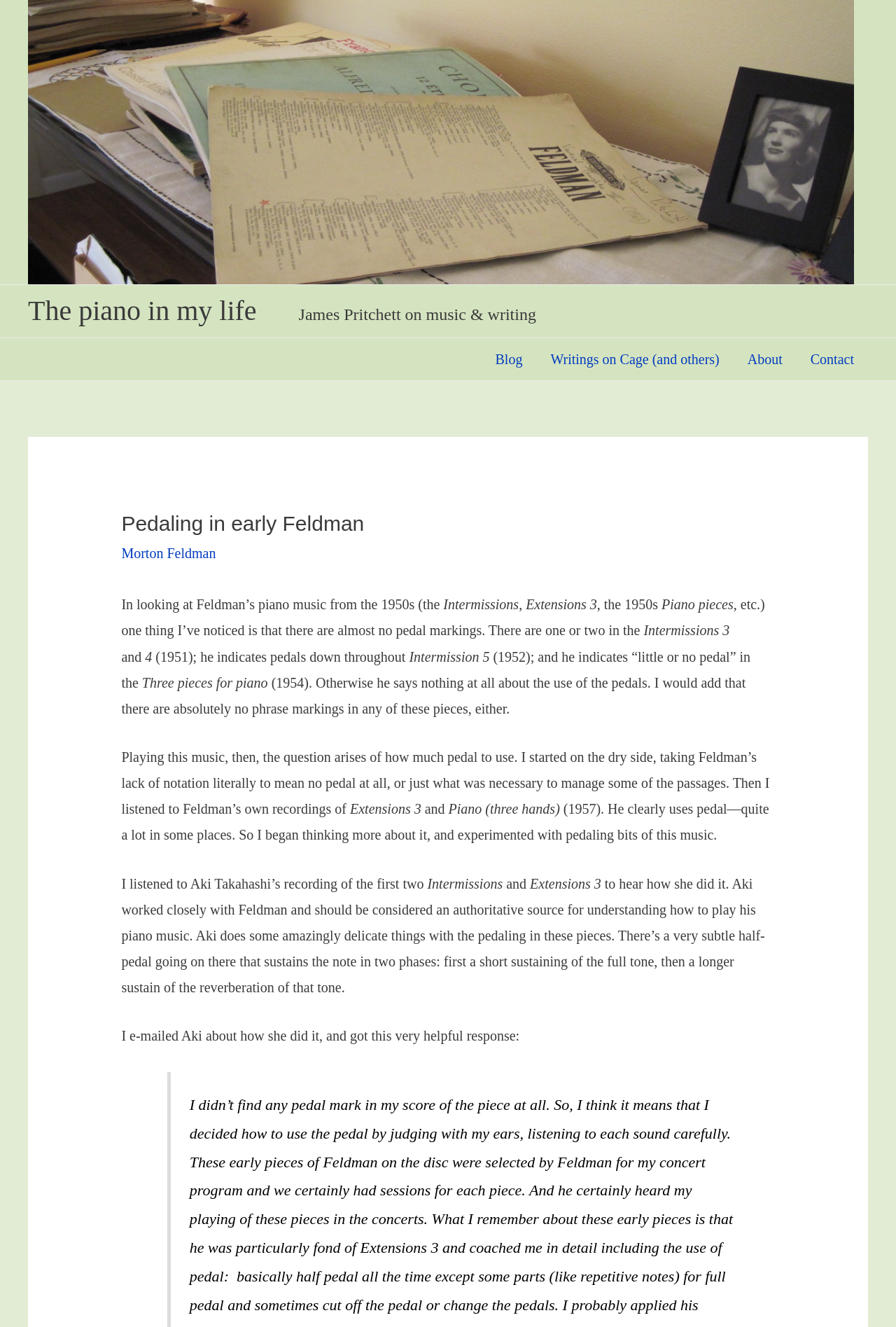Give the bounding box coordinates for the element described as: "Blog".

[0.537, 0.255, 0.599, 0.286]